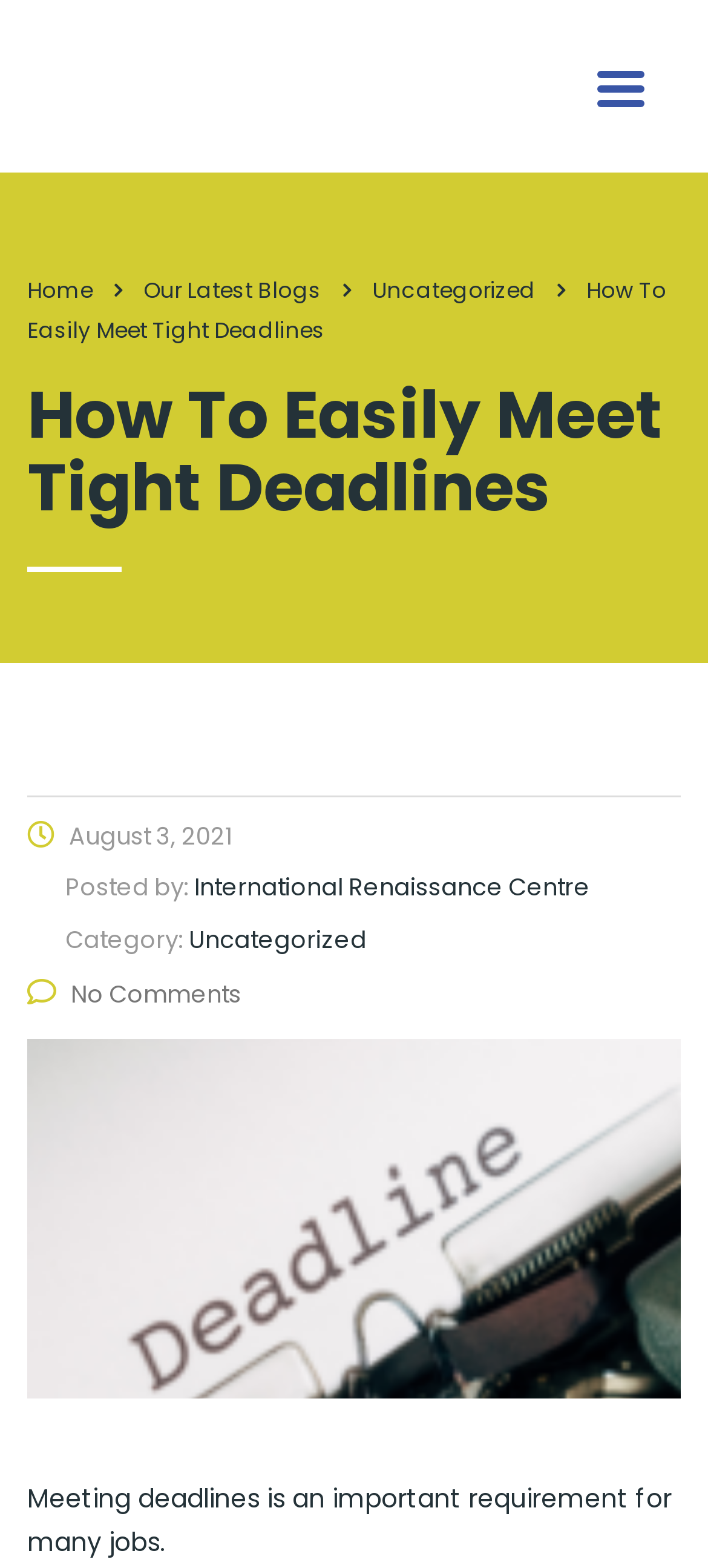What is the last section of the webpage?
Refer to the image and answer the question using a single word or phrase.

CART